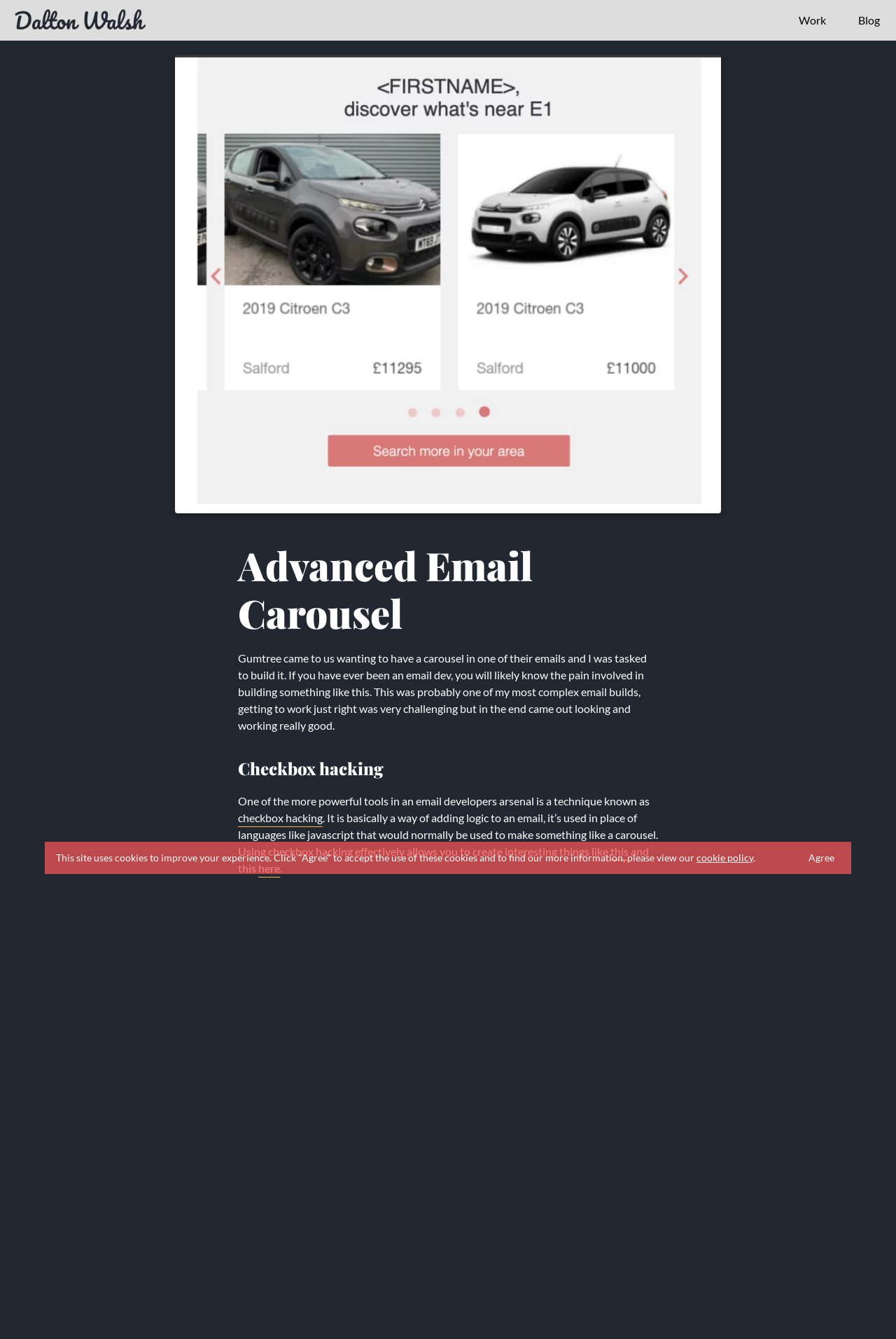Determine the bounding box coordinates of the region that needs to be clicked to achieve the task: "Read cookie policy".

[0.777, 0.636, 0.841, 0.645]